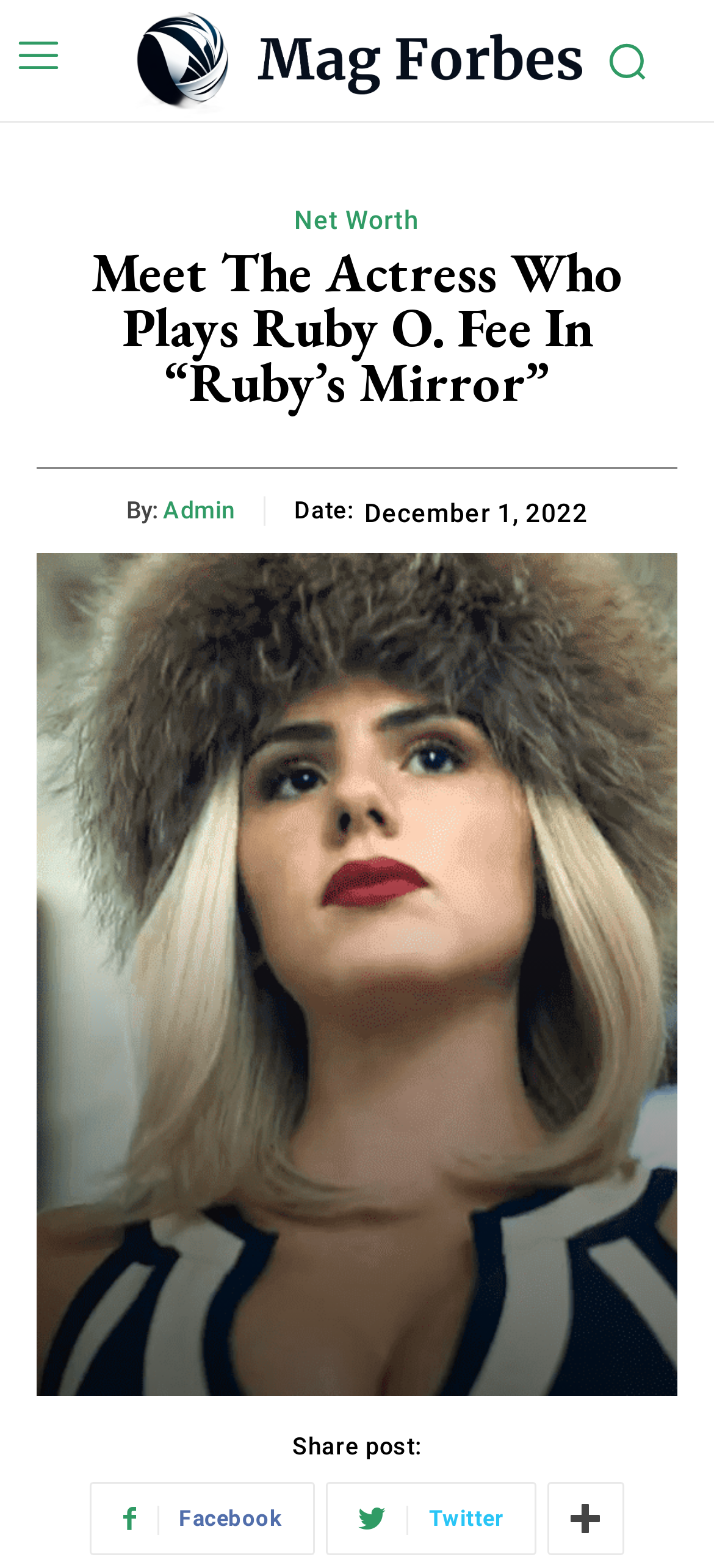How many social media sharing options are available?
Examine the screenshot and reply with a single word or phrase.

3